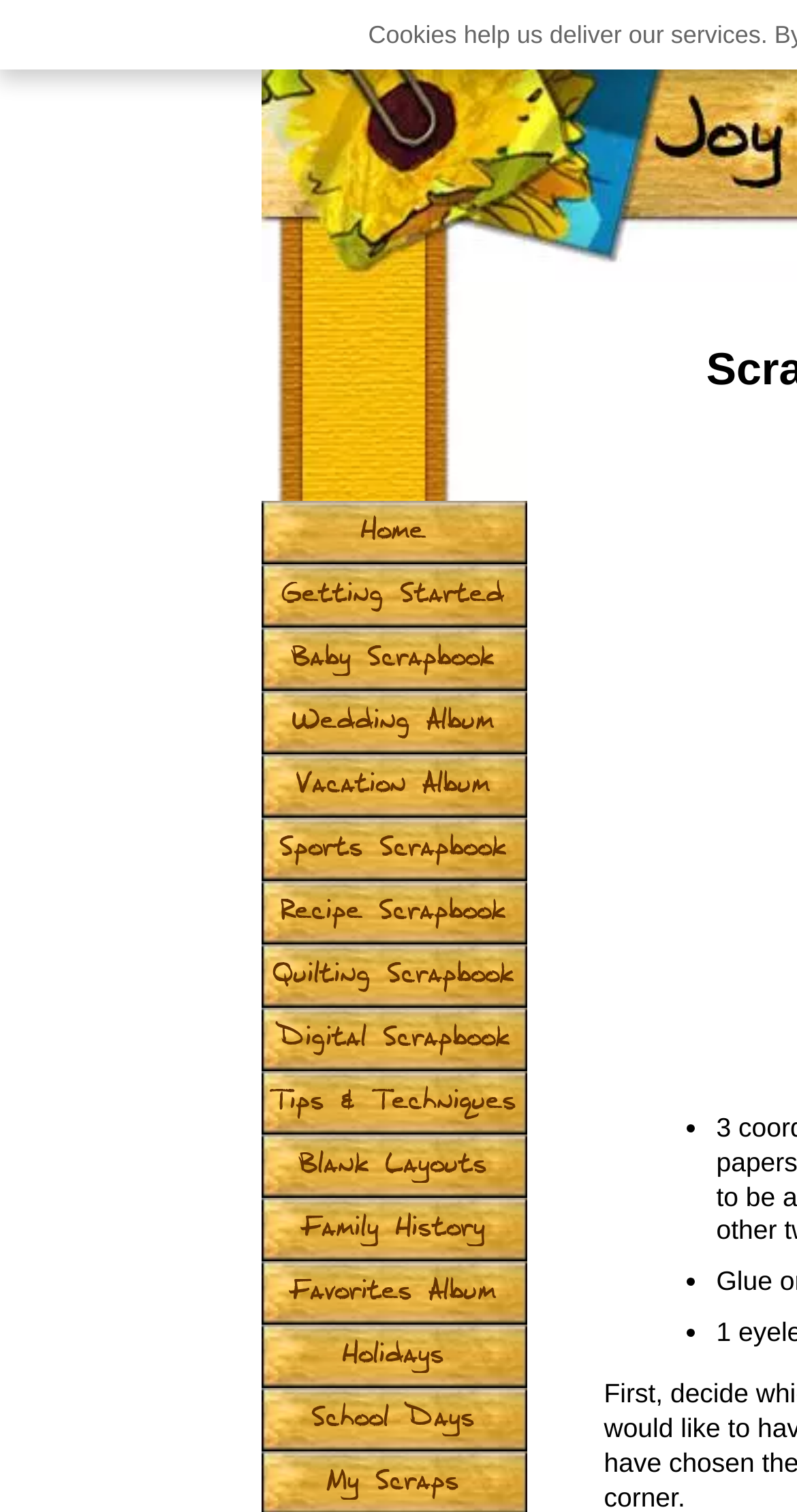Identify the bounding box coordinates of the region that should be clicked to execute the following instruction: "view the 'Tips & Techniques' page".

[0.327, 0.708, 0.66, 0.75]